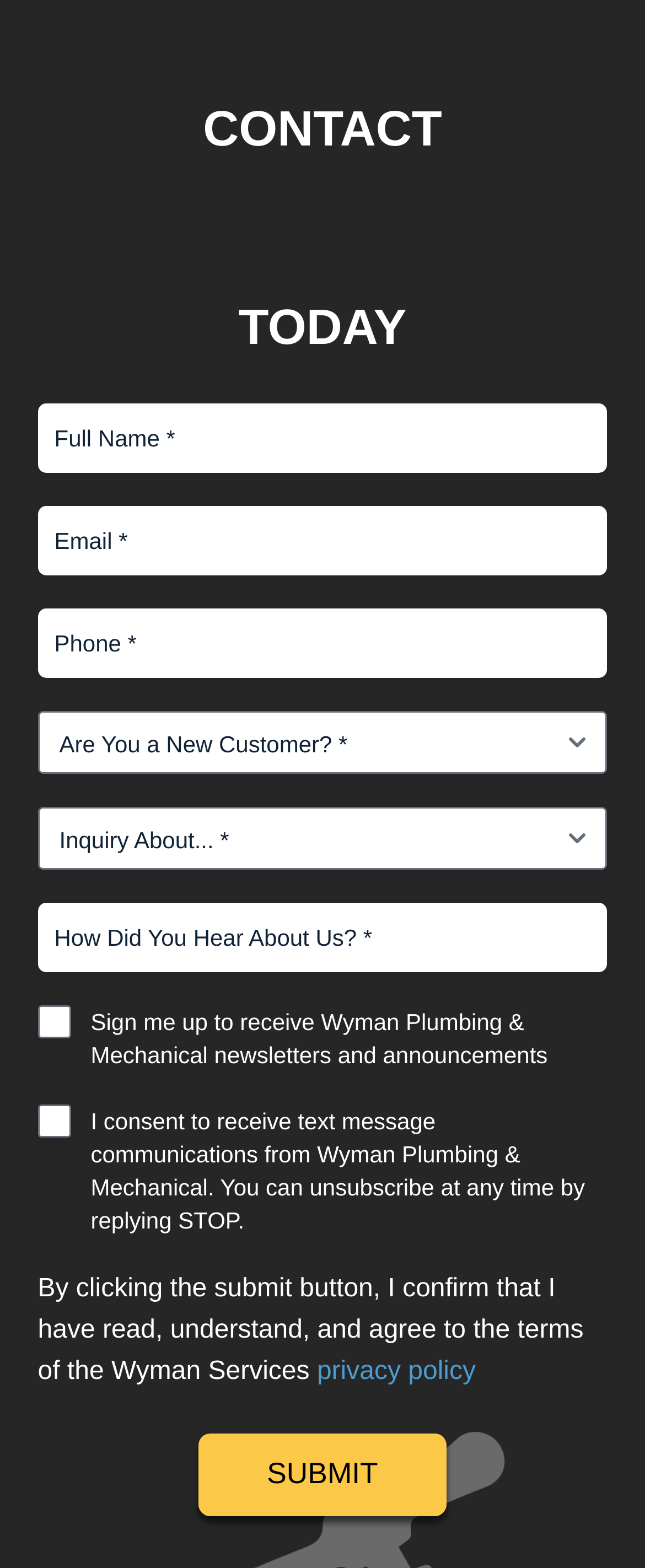What is the link at the bottom of the webpage?
Give a detailed response to the question by analyzing the screenshot.

The link is labeled 'privacy policy' and is located at the bottom of the webpage, near the submit button. It likely leads to a page with information about Wyman Plumbing & Mechanical's privacy policy.